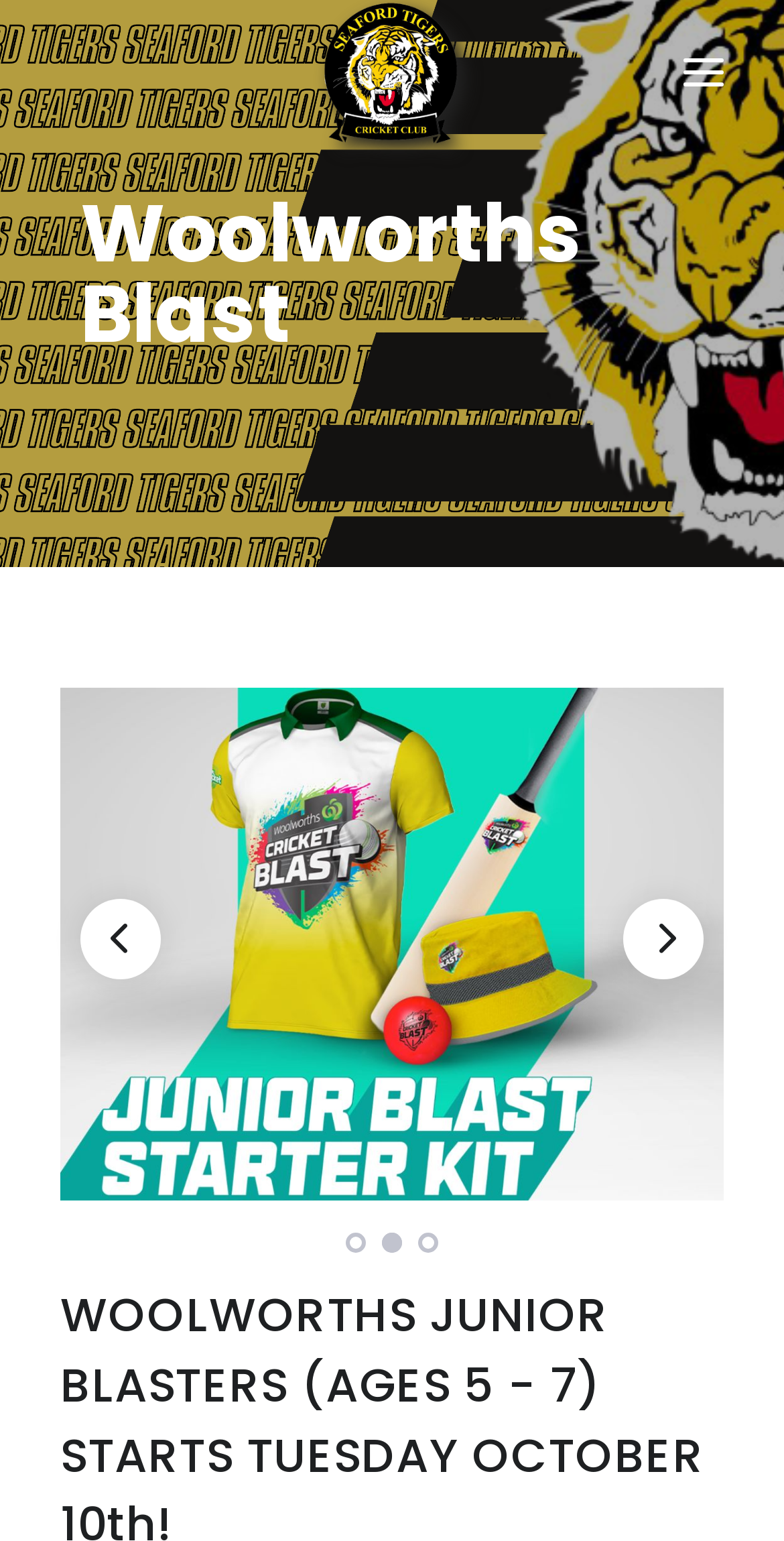Using the details in the image, give a detailed response to the question below:
What is the position of the 'Next' button?

By examining the bounding box coordinates of the 'Next' button, we can see that its y1 and y2 values are 0.583 and 0.635, respectively, which indicates that it is located at the bottom of the page. Its x1 and x2 values are 0.795 and 0.897, respectively, which indicates that it is located at the right side of the page.